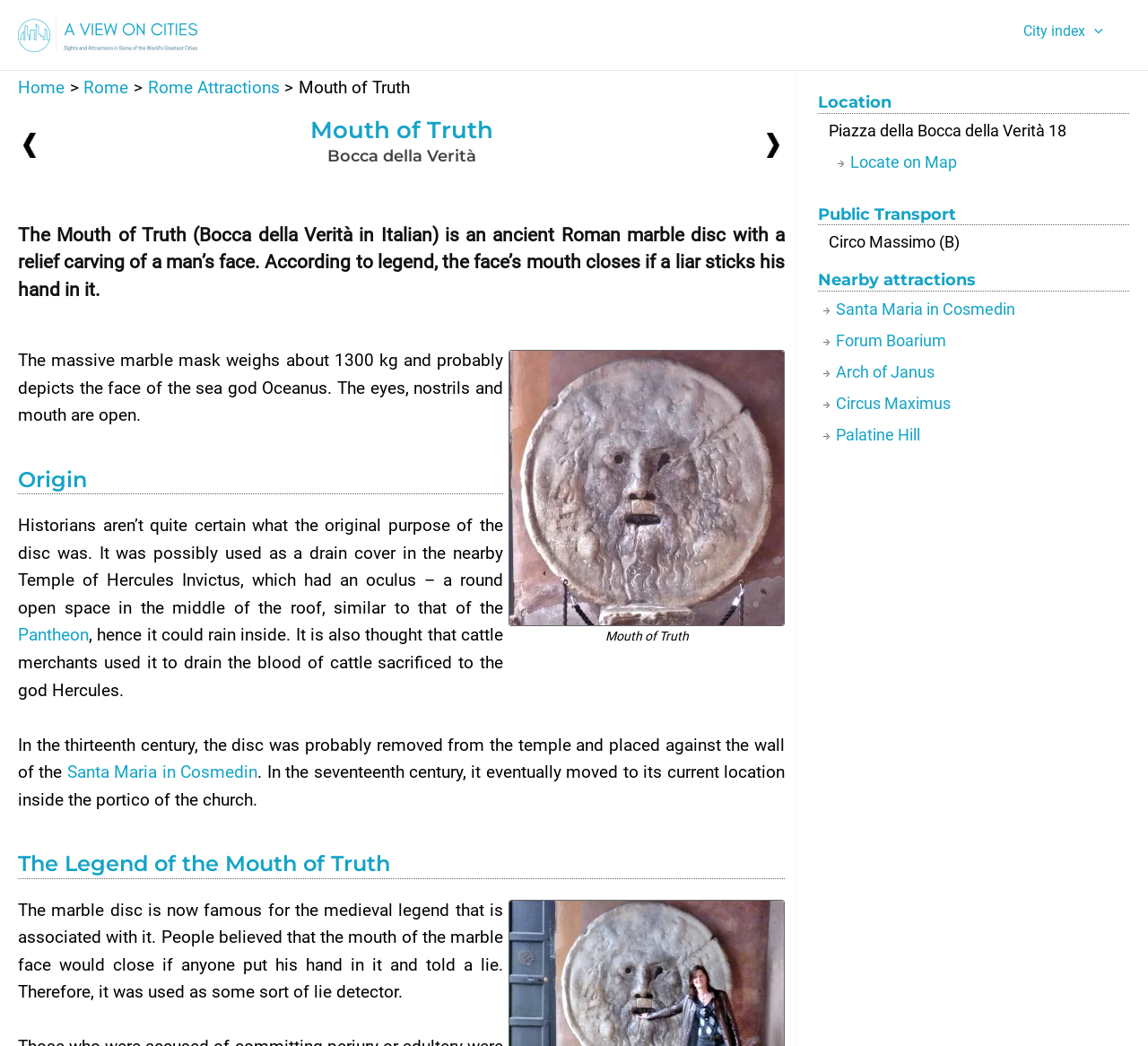Identify the bounding box for the described UI element. Provide the coordinates in (top-left x, top-left y, bottom-right x, bottom-right y) format with values ranging from 0 to 1: Santa Maria in Cosmedin

[0.728, 0.286, 0.884, 0.304]